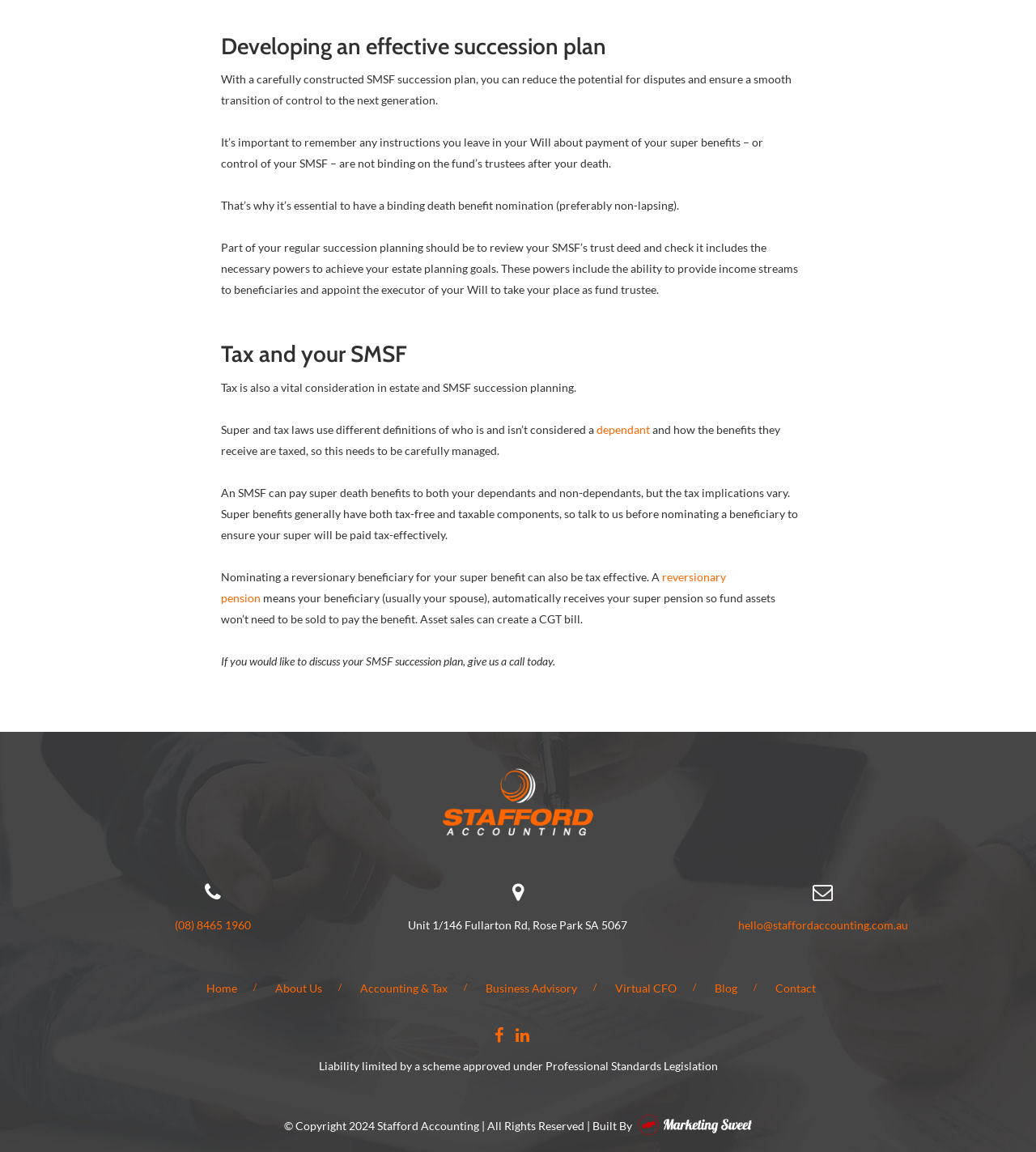Find the bounding box coordinates of the clickable element required to execute the following instruction: "Browse the Health & Fitness category". Provide the coordinates as four float numbers between 0 and 1, i.e., [left, top, right, bottom].

None